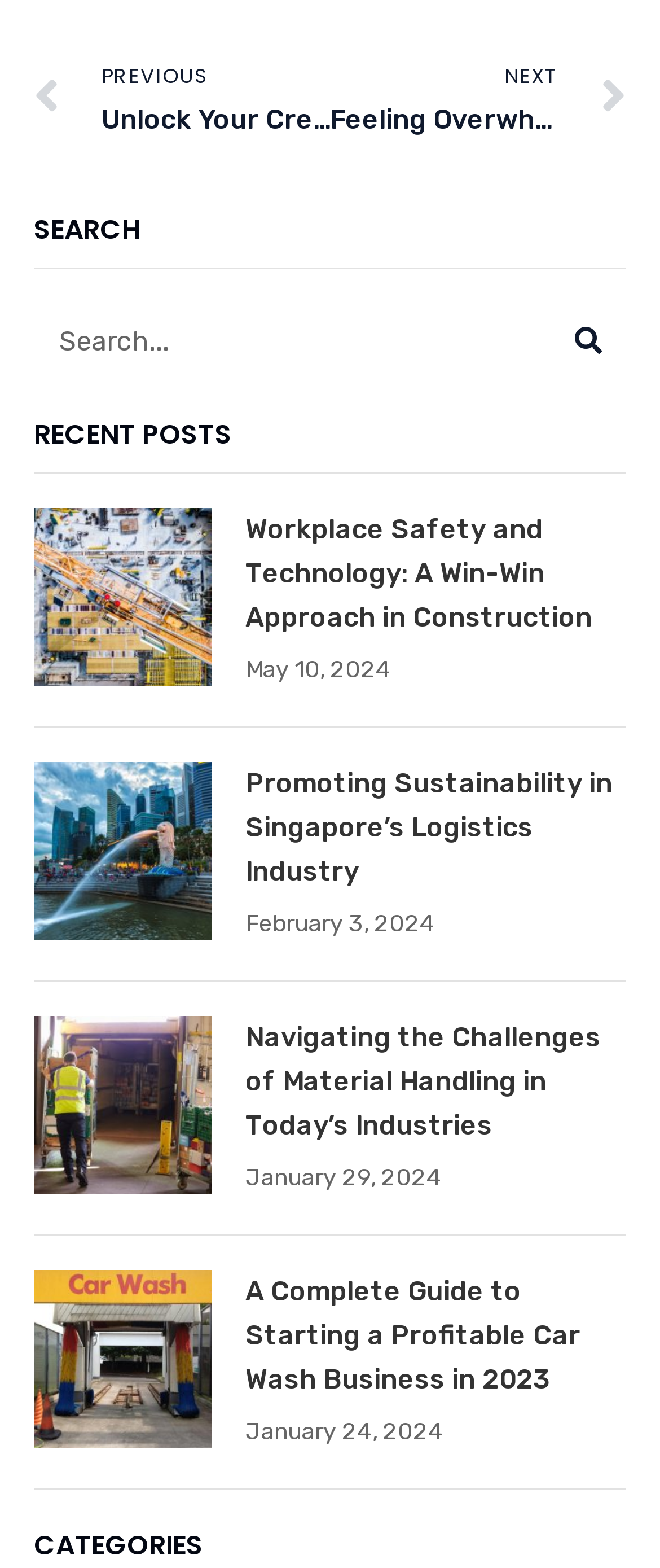Determine the bounding box coordinates (top-left x, top-left y, bottom-right x, bottom-right y) of the UI element described in the following text: parent_node: Search name="s" placeholder="Search..."

[0.051, 0.193, 0.833, 0.241]